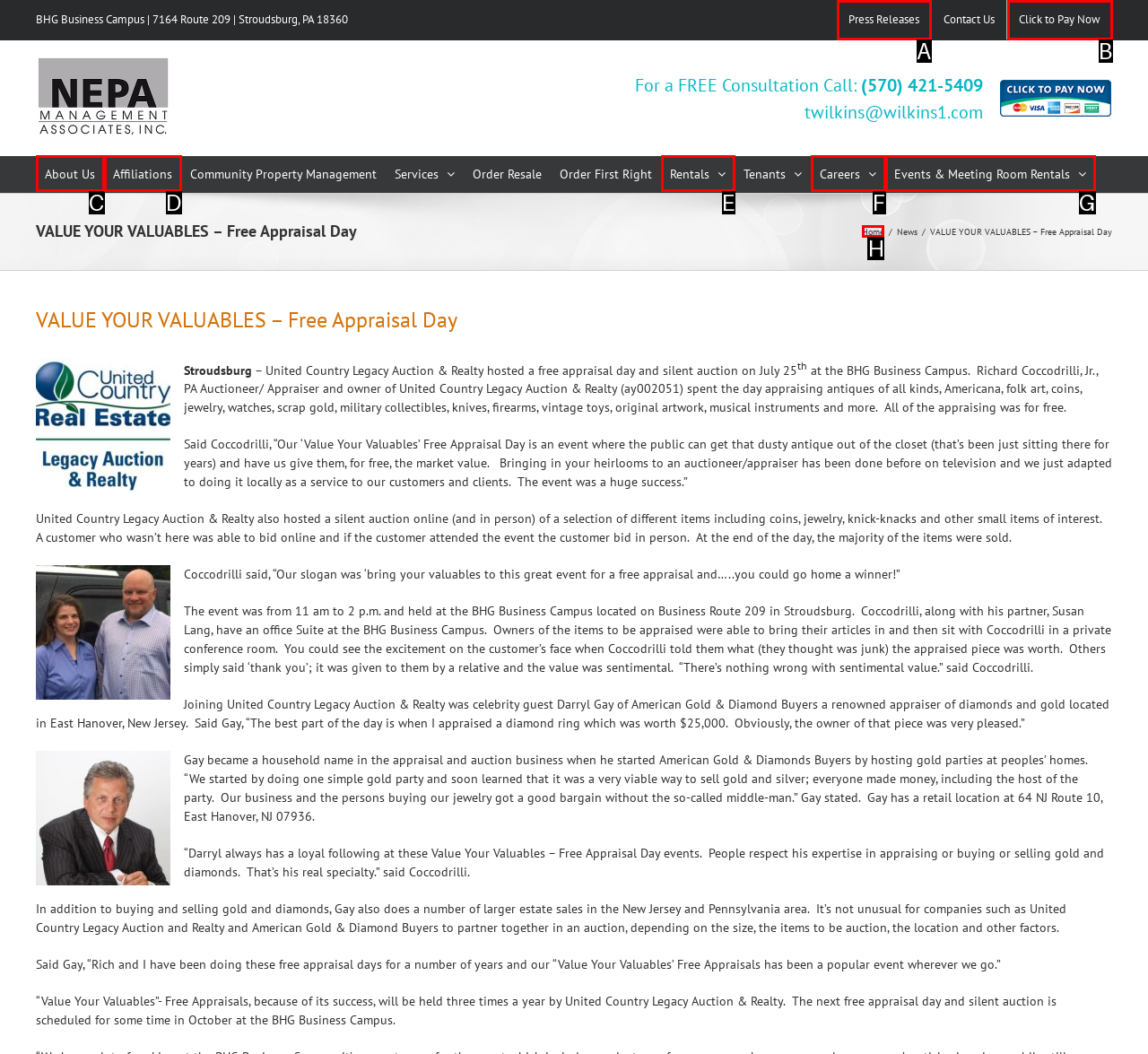Which UI element's letter should be clicked to achieve the task: Click the 'Home' link
Provide the letter of the correct choice directly.

H